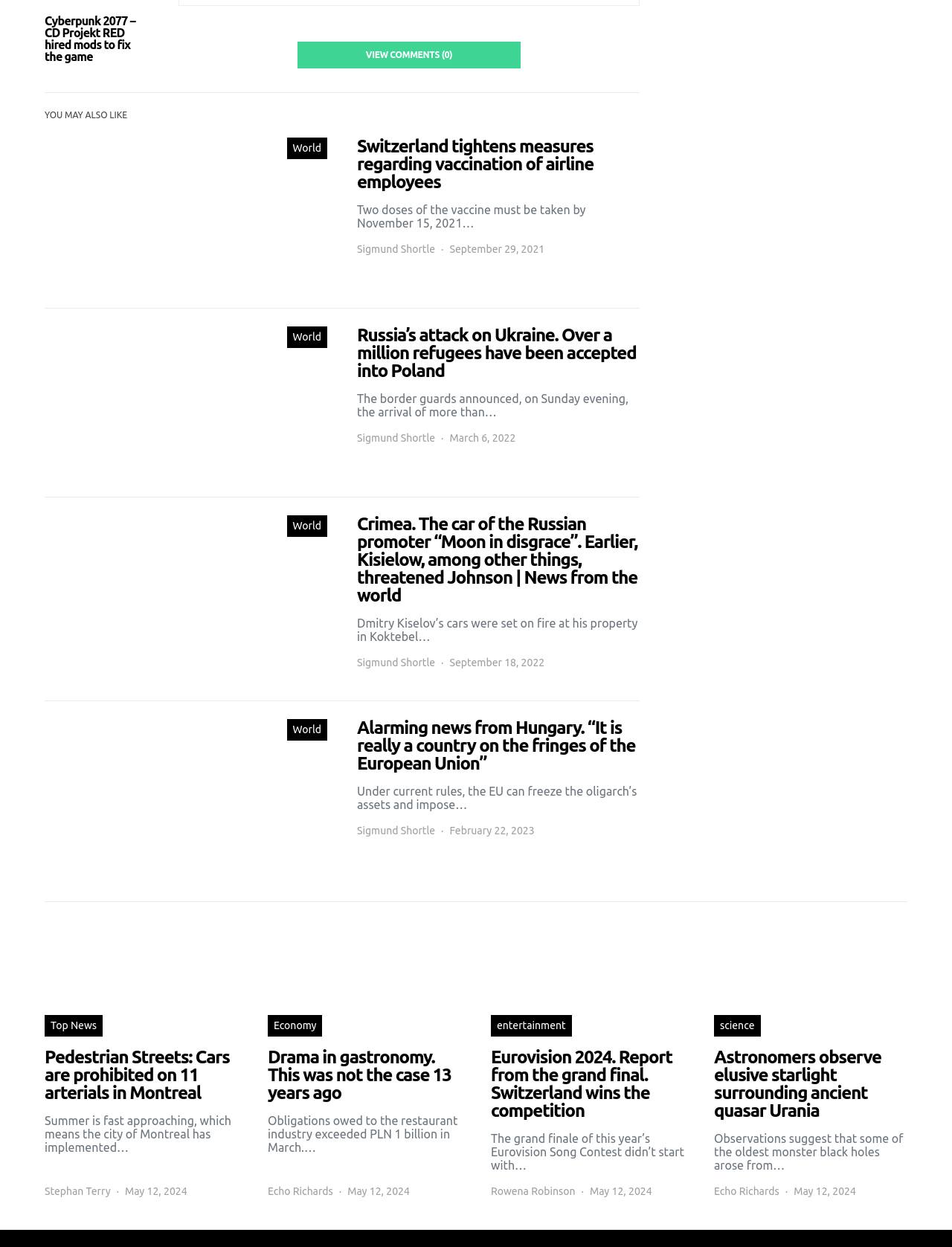Please provide a comprehensive response to the question based on the details in the image: What is the name of the city where pedestrian streets are implemented?

The article with the image 'Pedestrian Streets: Cars are prohibited on 11 arterials in Montreal' mentions that the city of Montreal has implemented pedestrian streets, which answers the question.